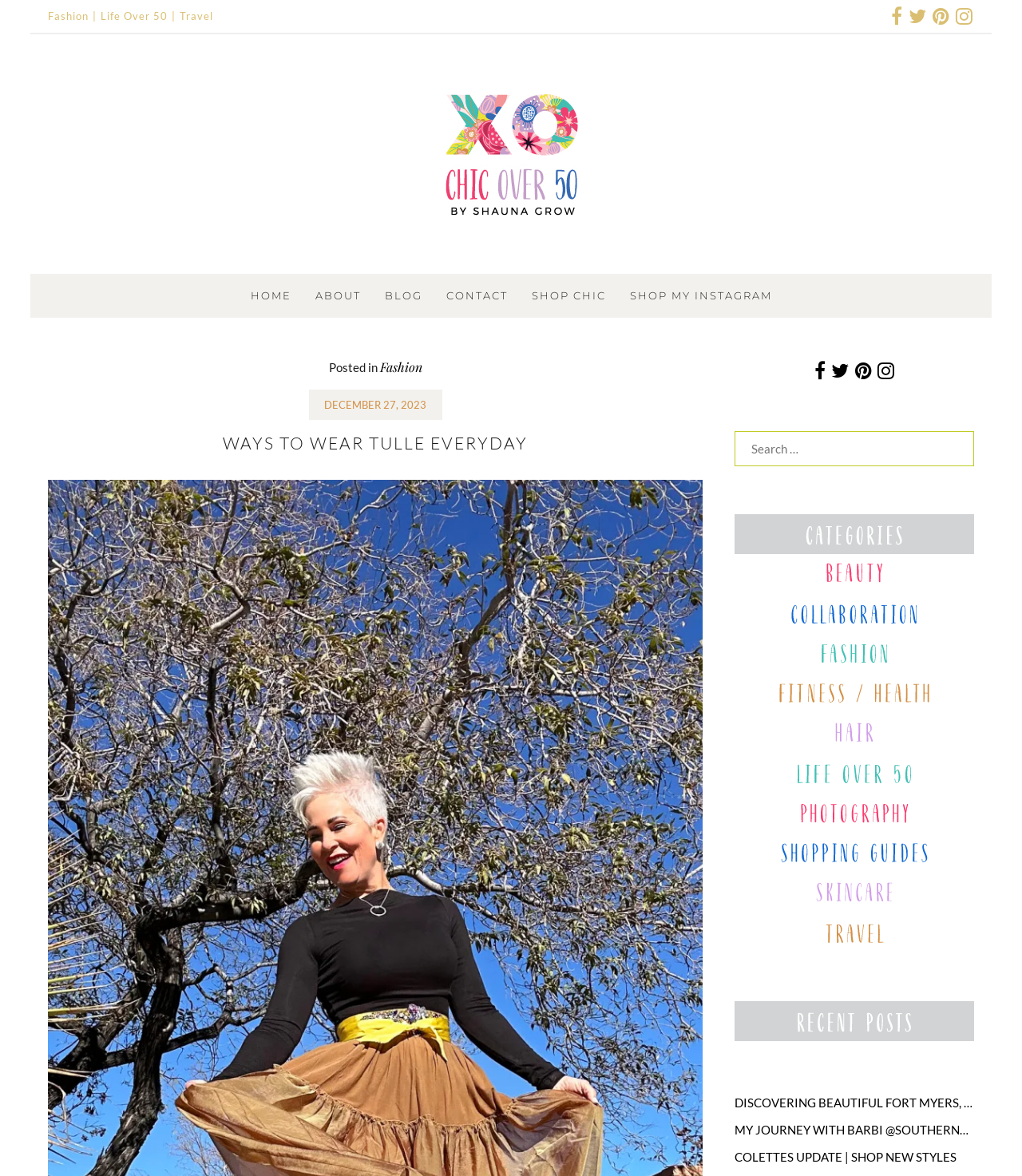Identify the bounding box coordinates of the clickable region to carry out the given instruction: "Explore 'DISCOVERING BEAUTIFUL FORT MYERS, FLORIDA'".

[0.719, 0.929, 0.953, 0.946]